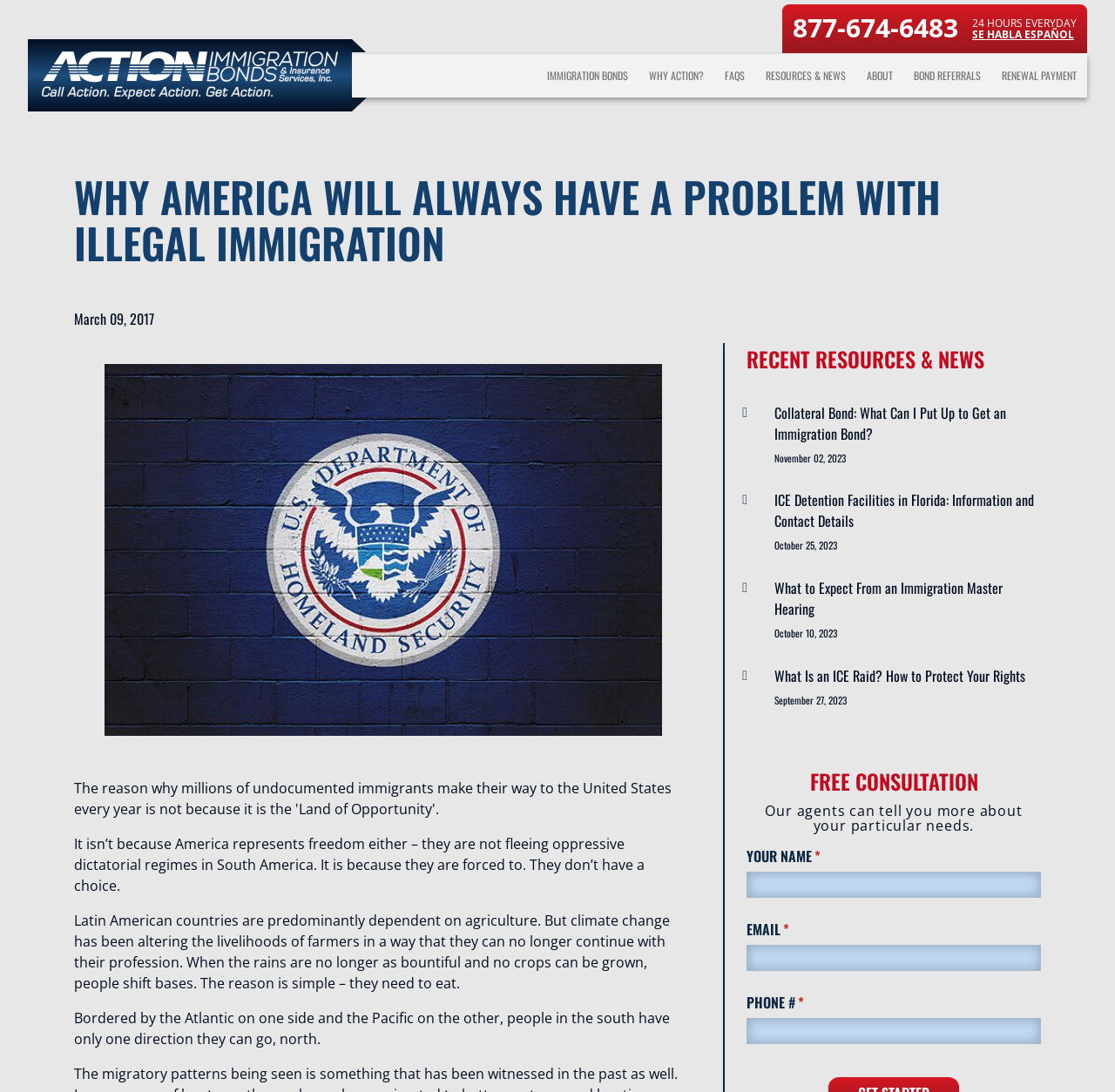Respond to the question with just a single word or phrase: 
What is the logo of the website?

Action Immigration Bonds & Insurance Services